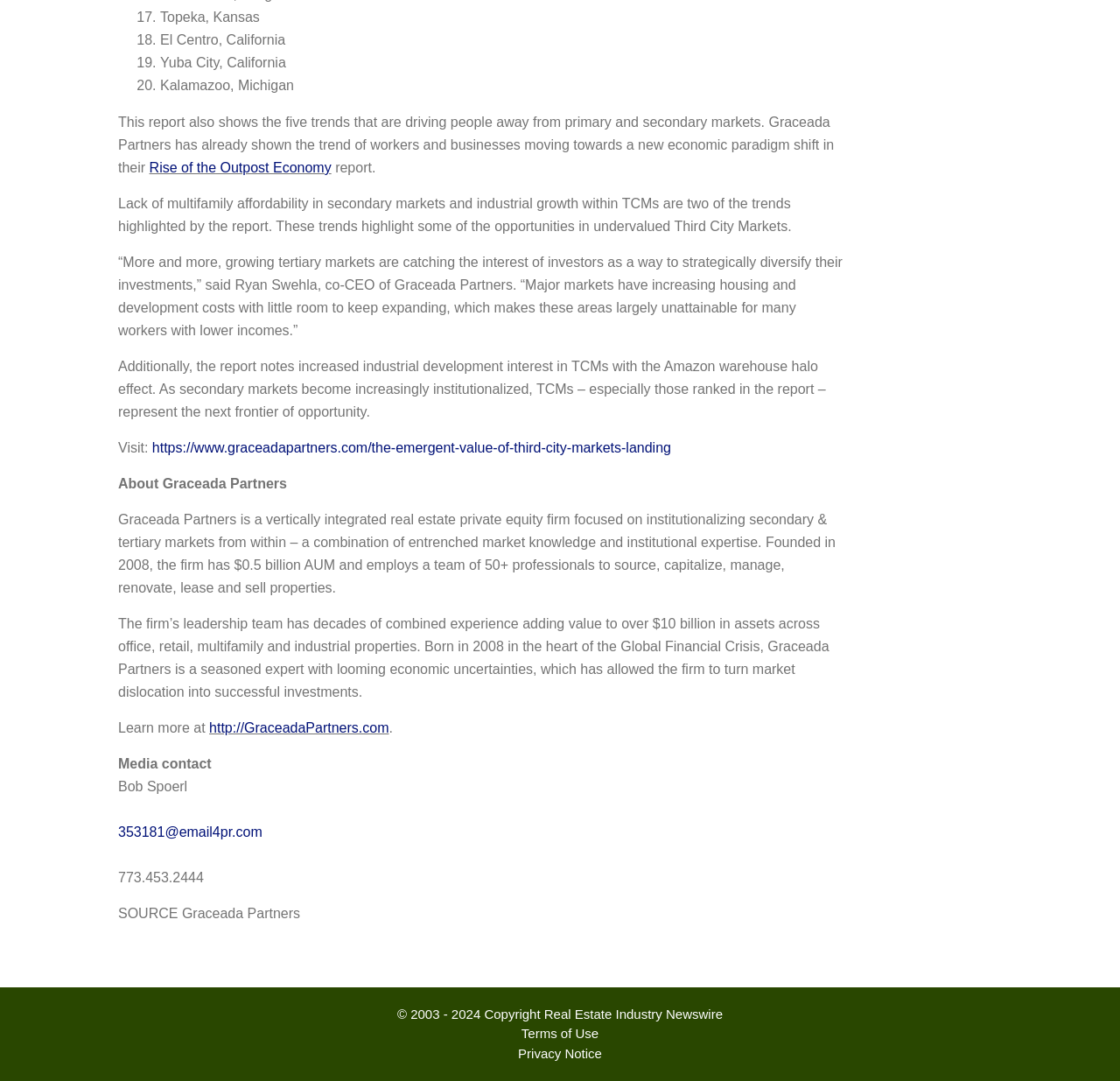Answer succinctly with a single word or phrase:
What is the name of the report mentioned in the text?

The Emergent Value of Third City Markets